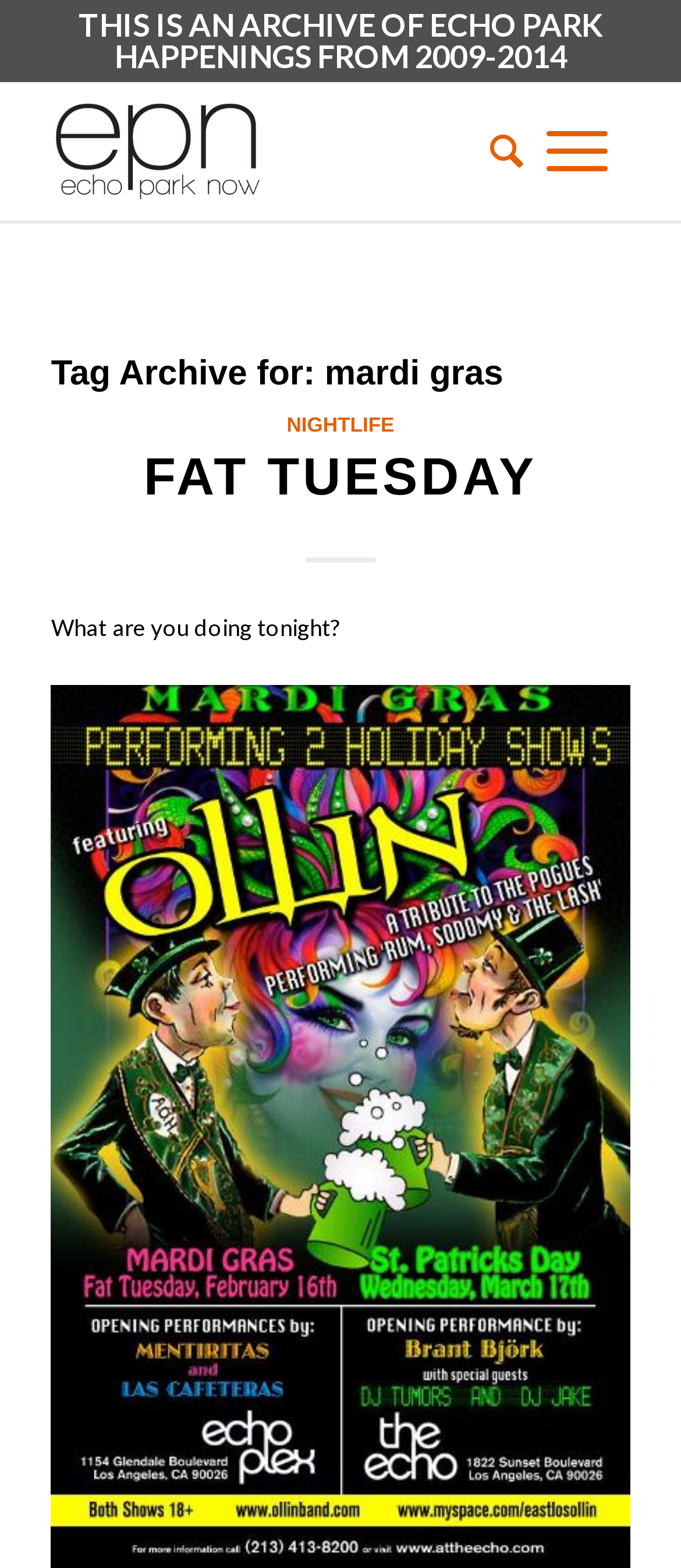What is the archive period of Echo Park happenings?
Please ensure your answer is as detailed and informative as possible.

I found the answer by looking at the StaticText element with the text 'THIS IS AN ARCHIVE OF ECHO PARK HAPPENINGS FROM 2009-2014' which is located at the top of the webpage.